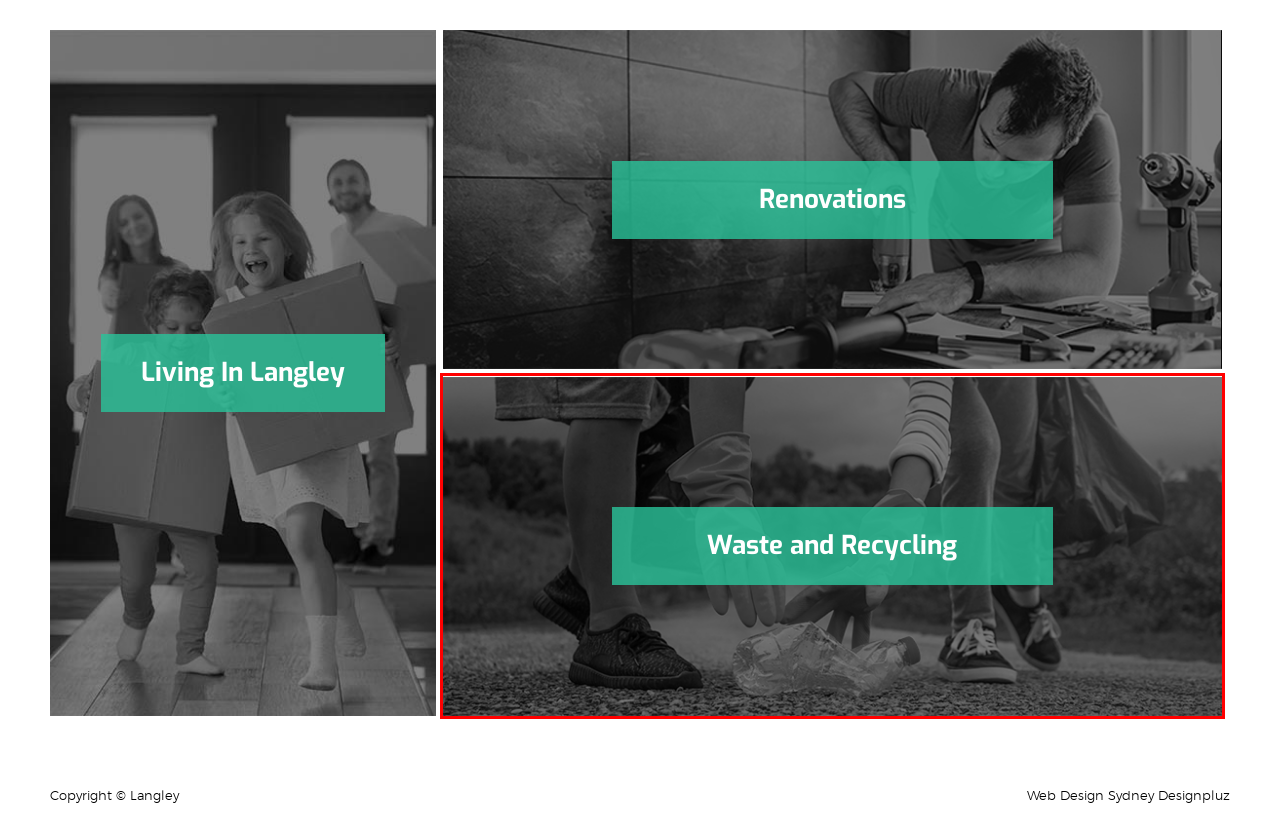Examine the webpage screenshot and identify the UI element enclosed in the red bounding box. Pick the webpage description that most accurately matches the new webpage after clicking the selected element. Here are the candidates:
A. Renovations – Langley Apartment
B. Waste & Recycling – Langley Apartment
C. Langley Apartment – At Prospect Avenue
D. Appearance of Langley – Langley Apartment
E. By-laws & Special By-laws – Langley Apartment
F. Living In Langley – Langley Apartment
G. Designpluz - Full Service Digital Agency
H. A Desirable Location – Langley Apartment

B